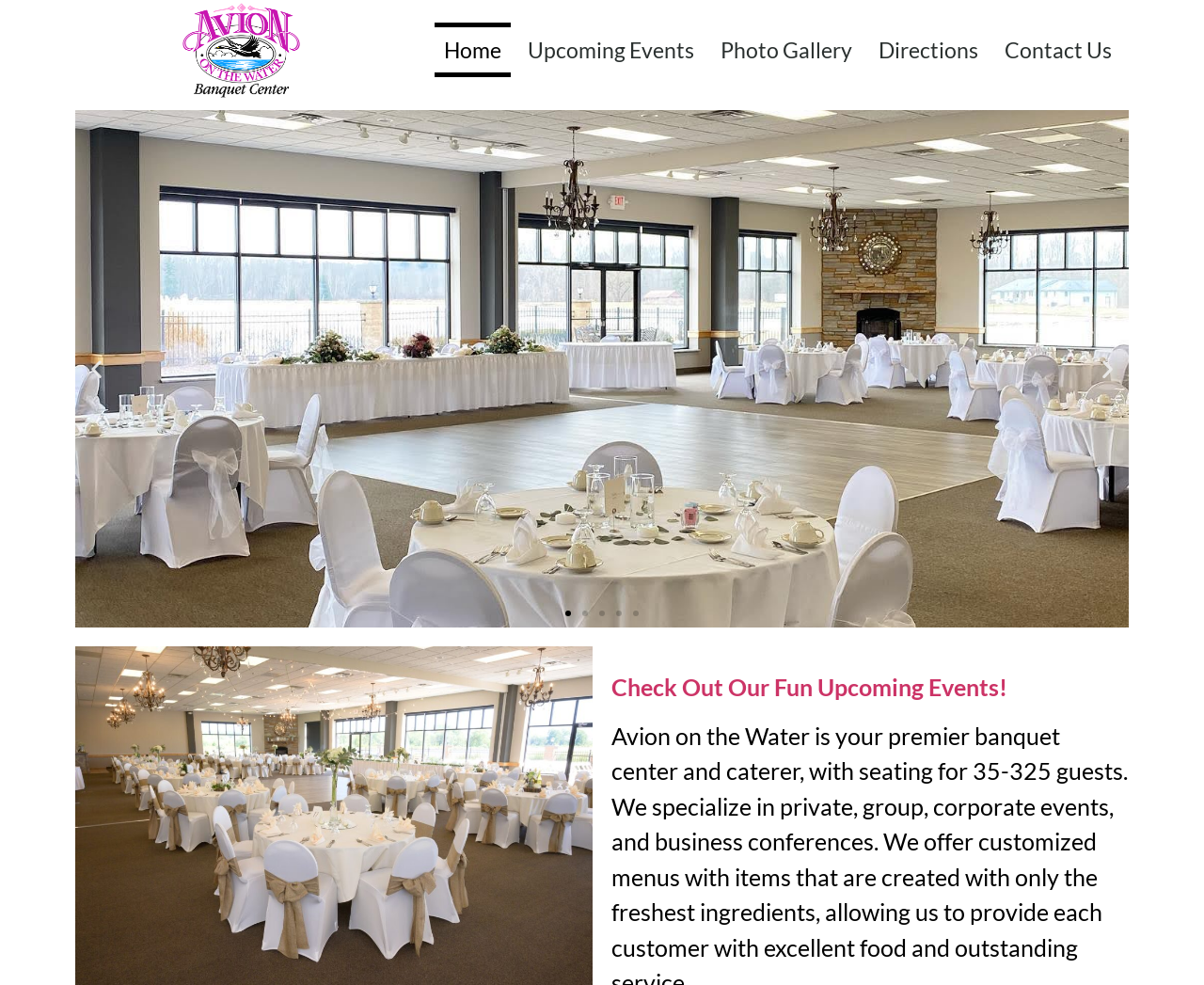What is the name of the banquet center?
Identify the answer in the screenshot and reply with a single word or phrase.

Avion Banquet Center